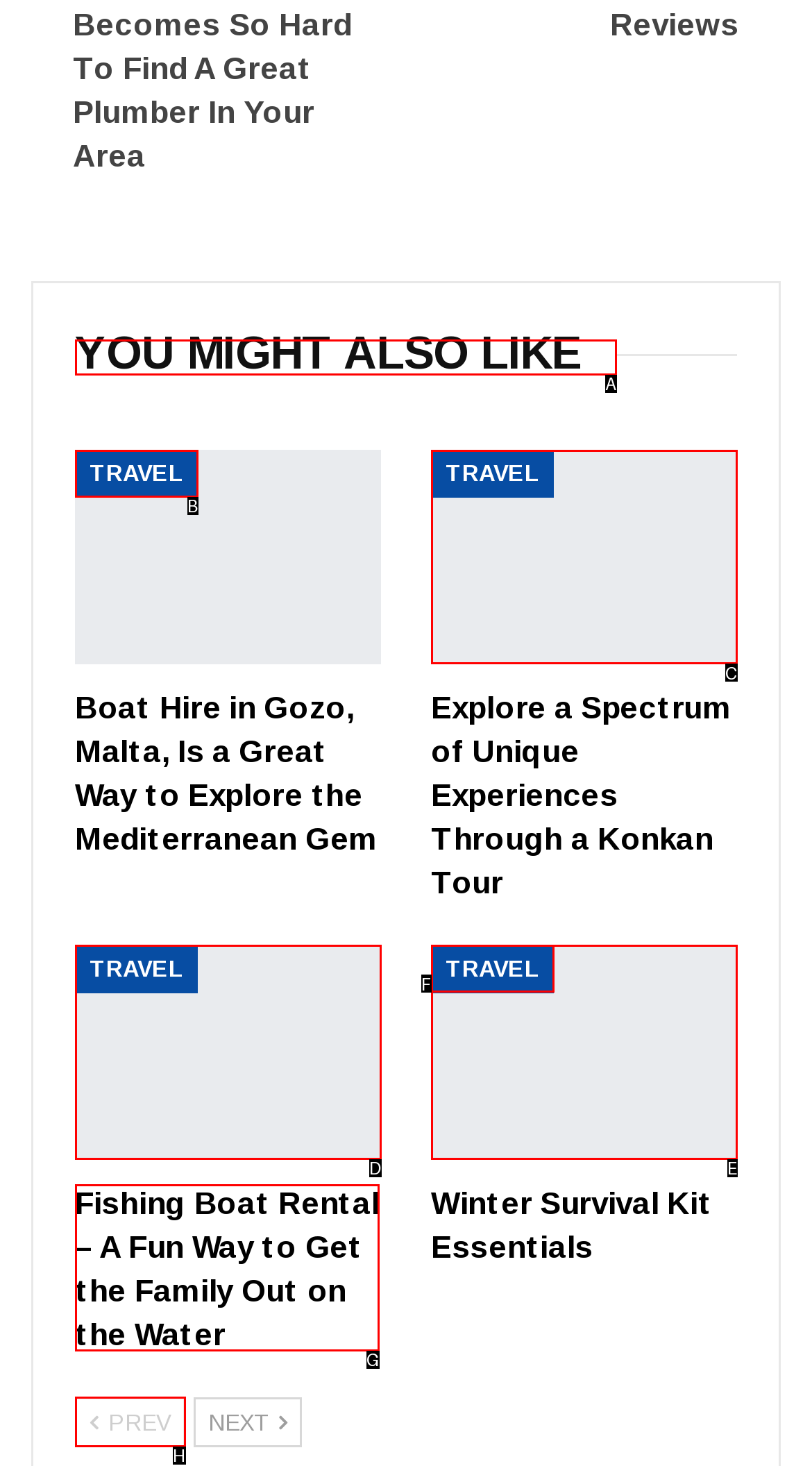Based on the description: Prev, identify the matching lettered UI element.
Answer by indicating the letter from the choices.

H